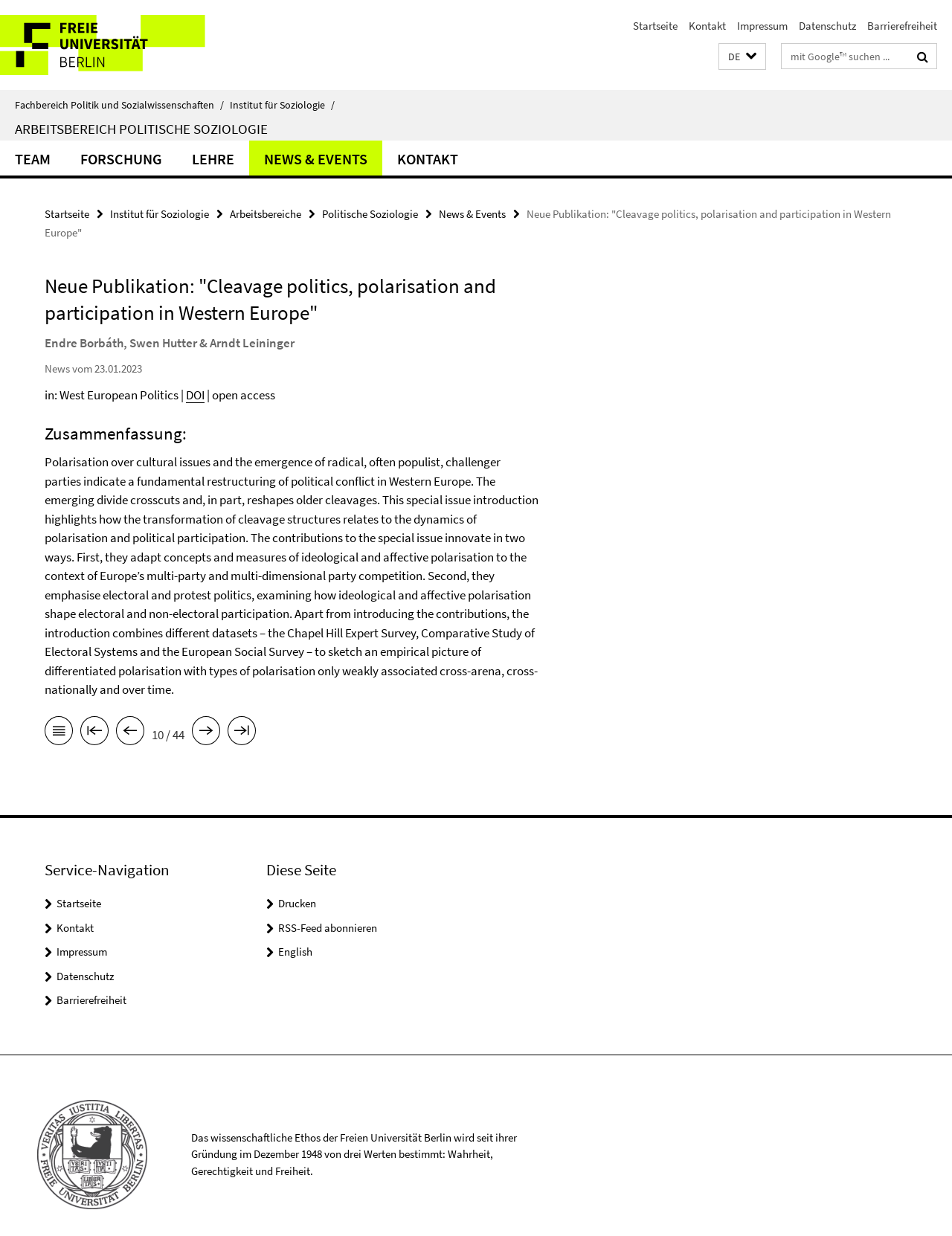Please specify the bounding box coordinates of the element that should be clicked to execute the given instruction: 'Sign in to the website'. Ensure the coordinates are four float numbers between 0 and 1, expressed as [left, top, right, bottom].

None